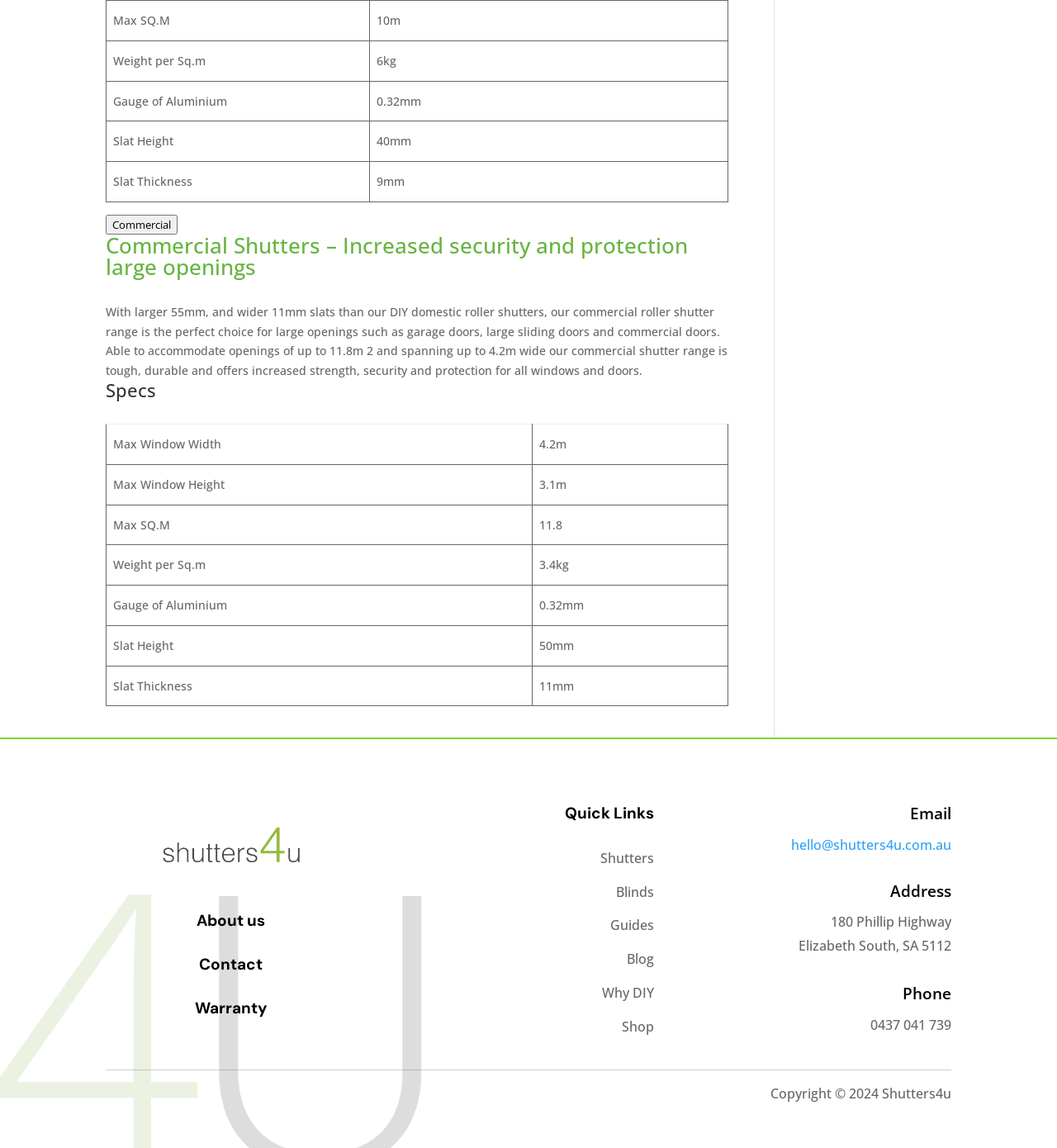Use a single word or phrase to respond to the question:
What is the gauge of aluminium used in these shutters?

0.32mm